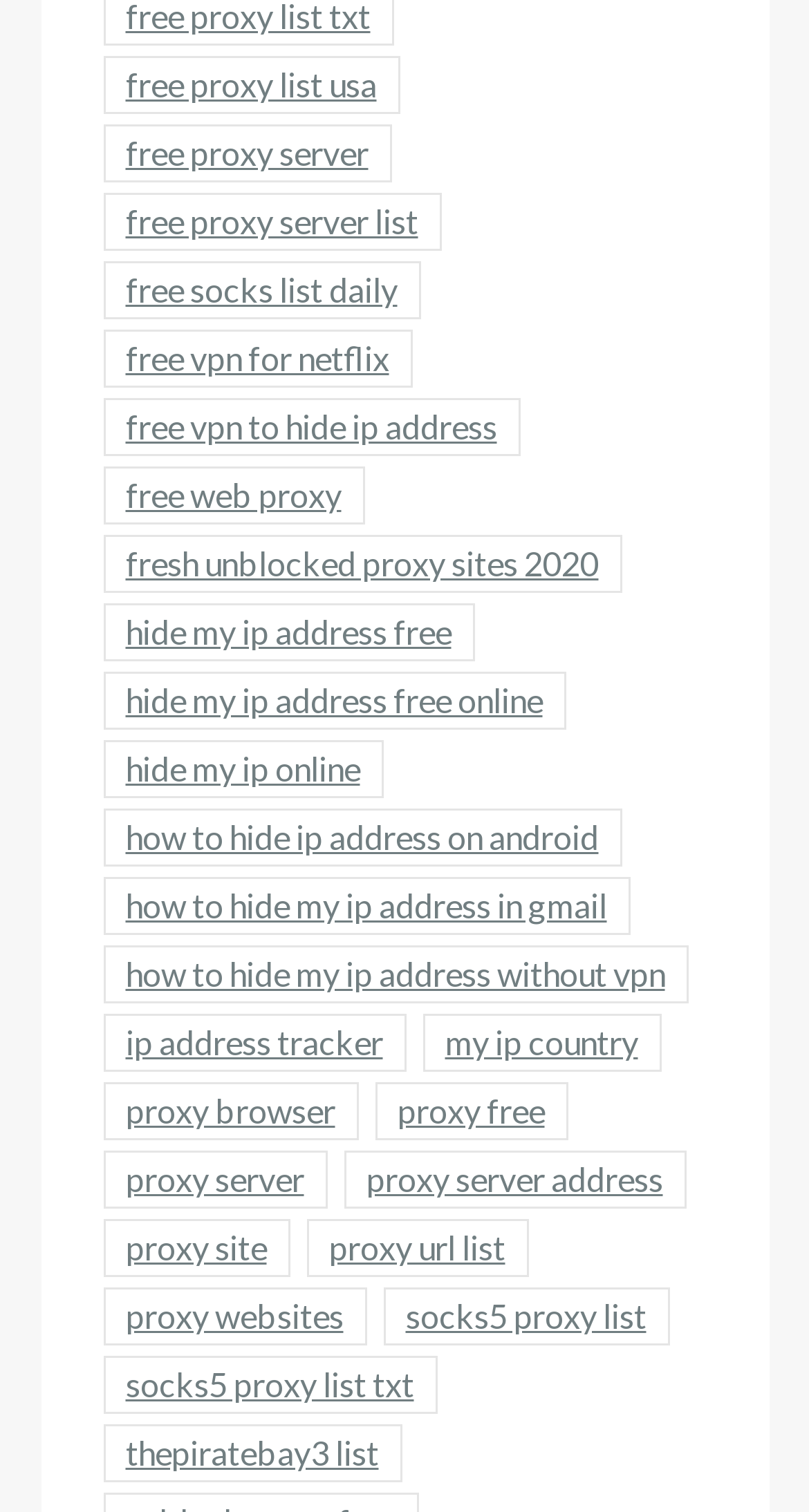Could you locate the bounding box coordinates for the section that should be clicked to accomplish this task: "Explore fresh unblocked proxy sites 2020".

[0.127, 0.353, 0.768, 0.392]